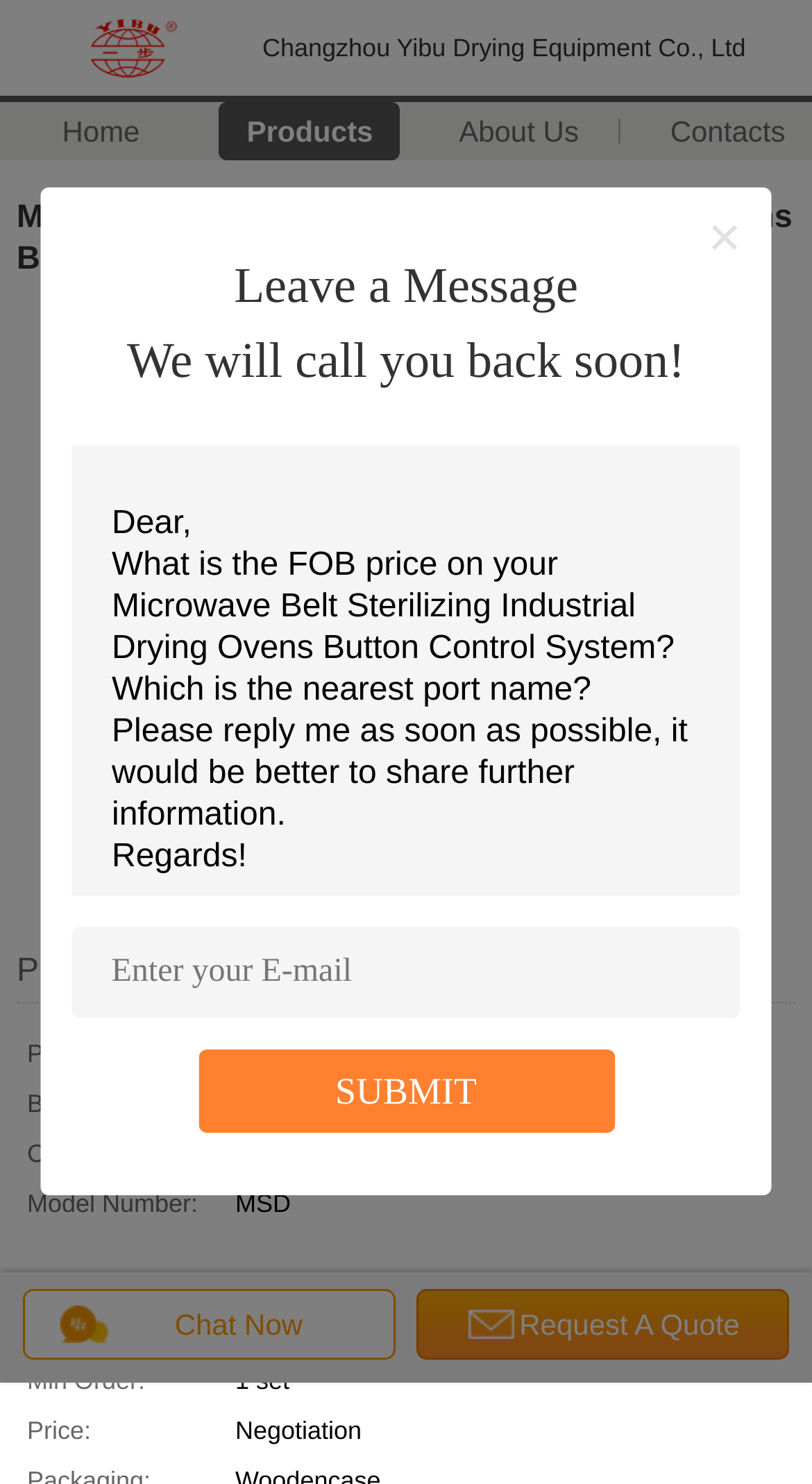Using the webpage screenshot, locate the HTML element that fits the following description and provide its bounding box: "Get Best Price".

[0.062, 0.537, 0.474, 0.587]